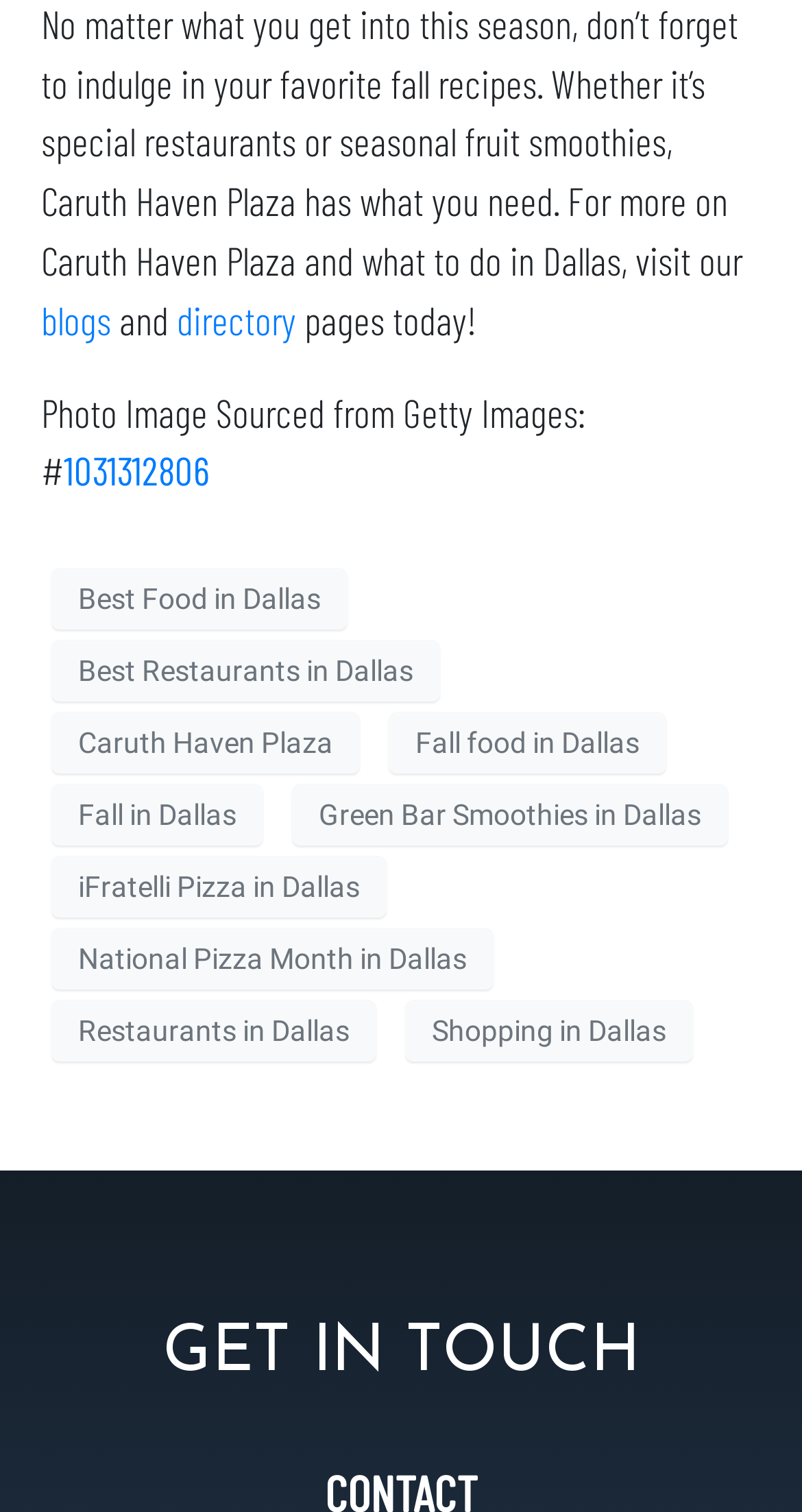Provide a brief response using a word or short phrase to this question:
How many headings are there on the webpage?

1